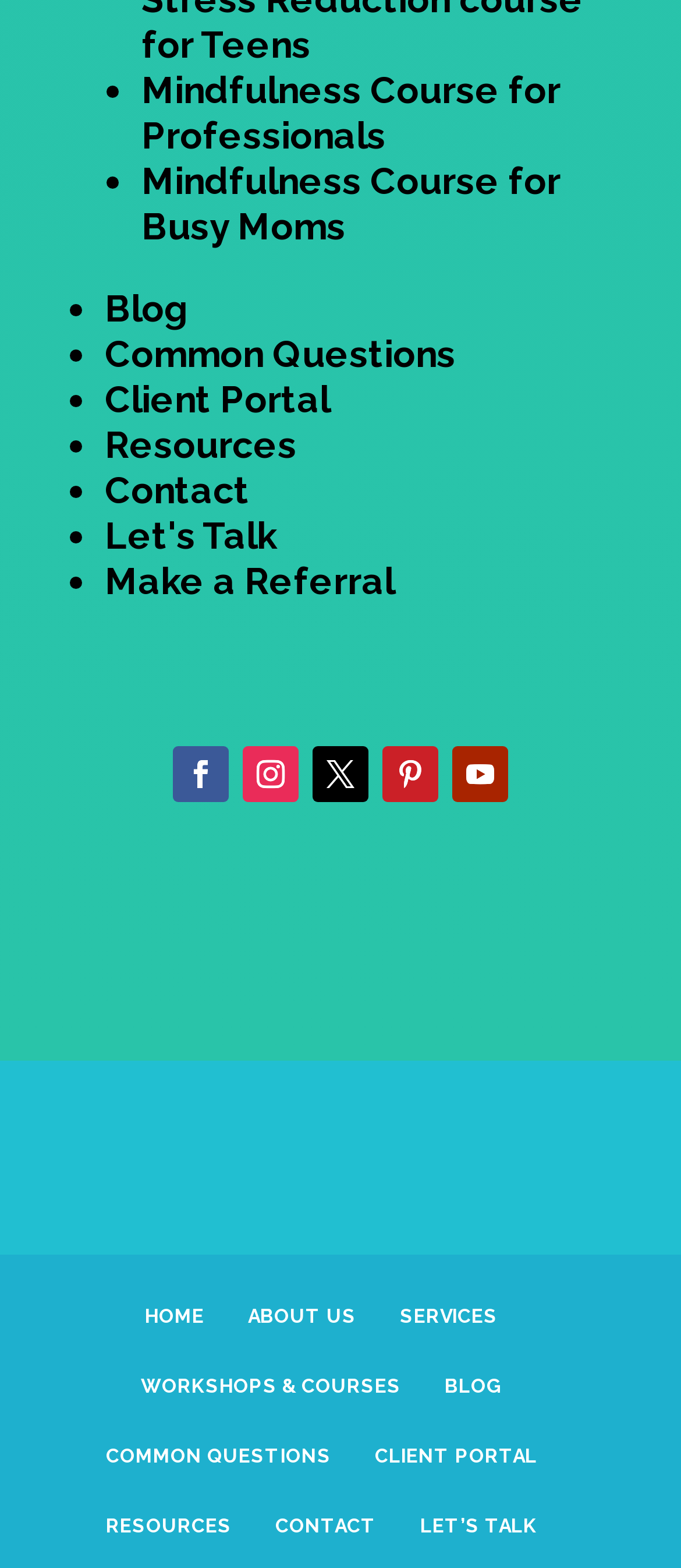Please provide a brief answer to the question using only one word or phrase: 
What is the second link in the list of resources?

Common Questions